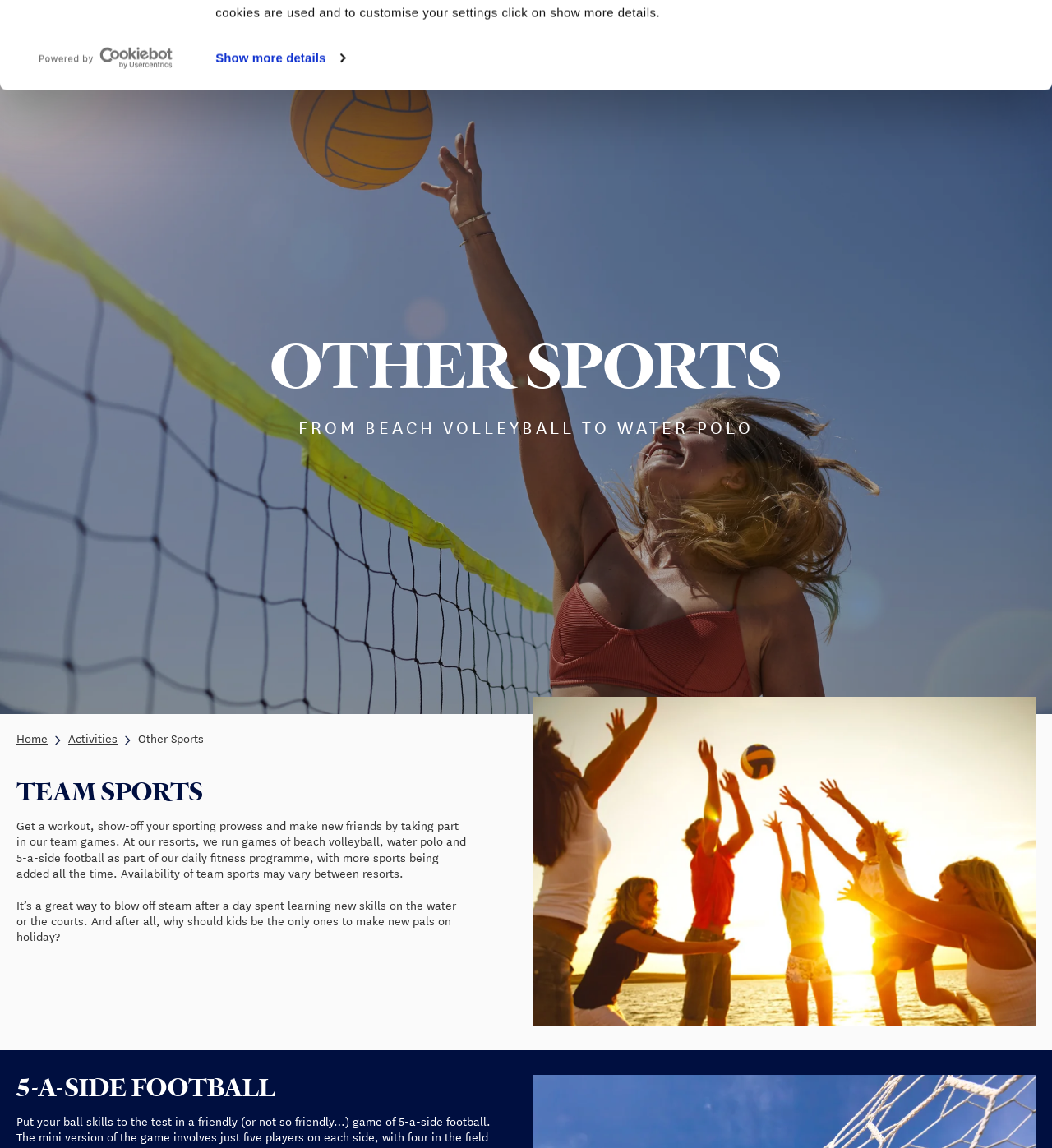Locate the bounding box coordinates of the element you need to click to accomplish the task described by this instruction: "View beach holidays".

[0.187, 0.0, 0.303, 0.049]